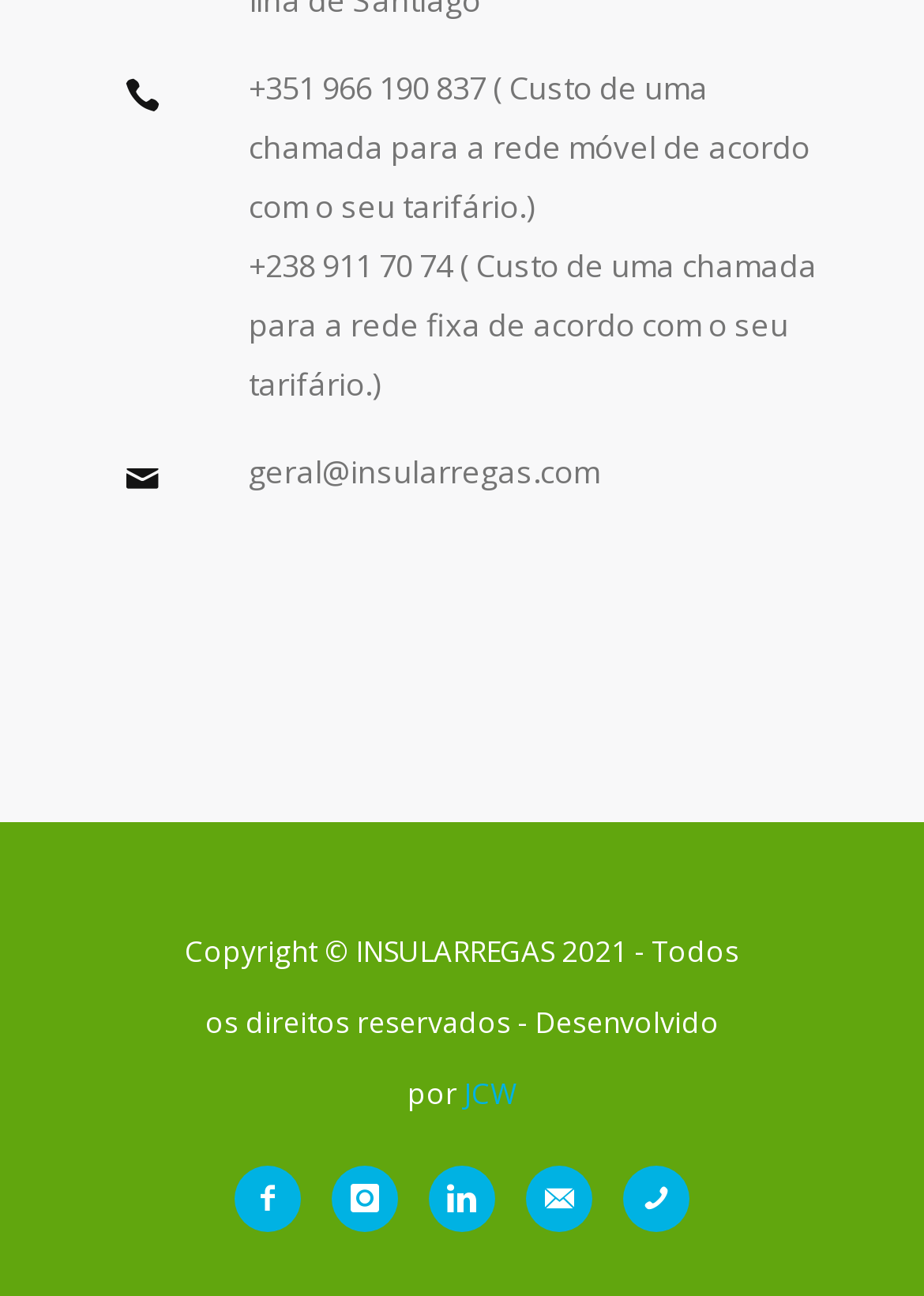What is the developer of the webpage?
Using the image, answer in one word or phrase.

JCW